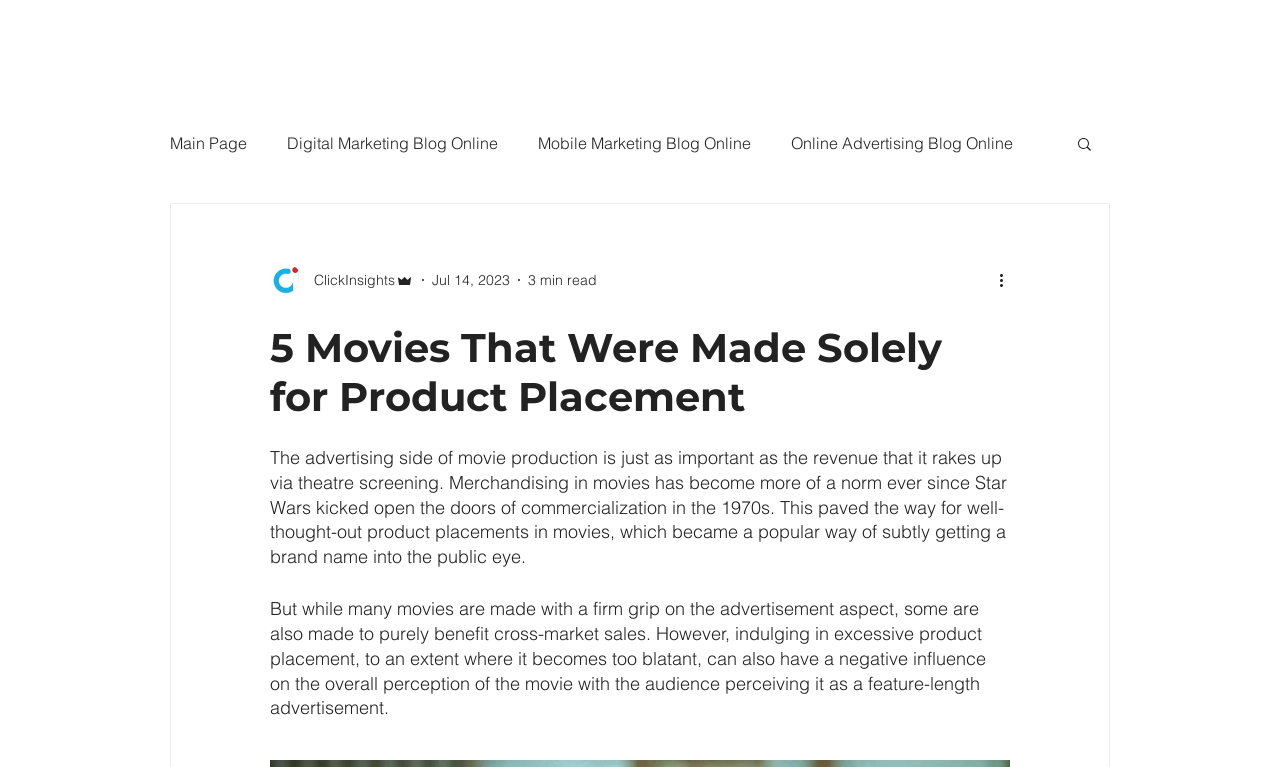Predict the bounding box of the UI element based on this description: "Home".

[0.398, 0.052, 0.467, 0.093]